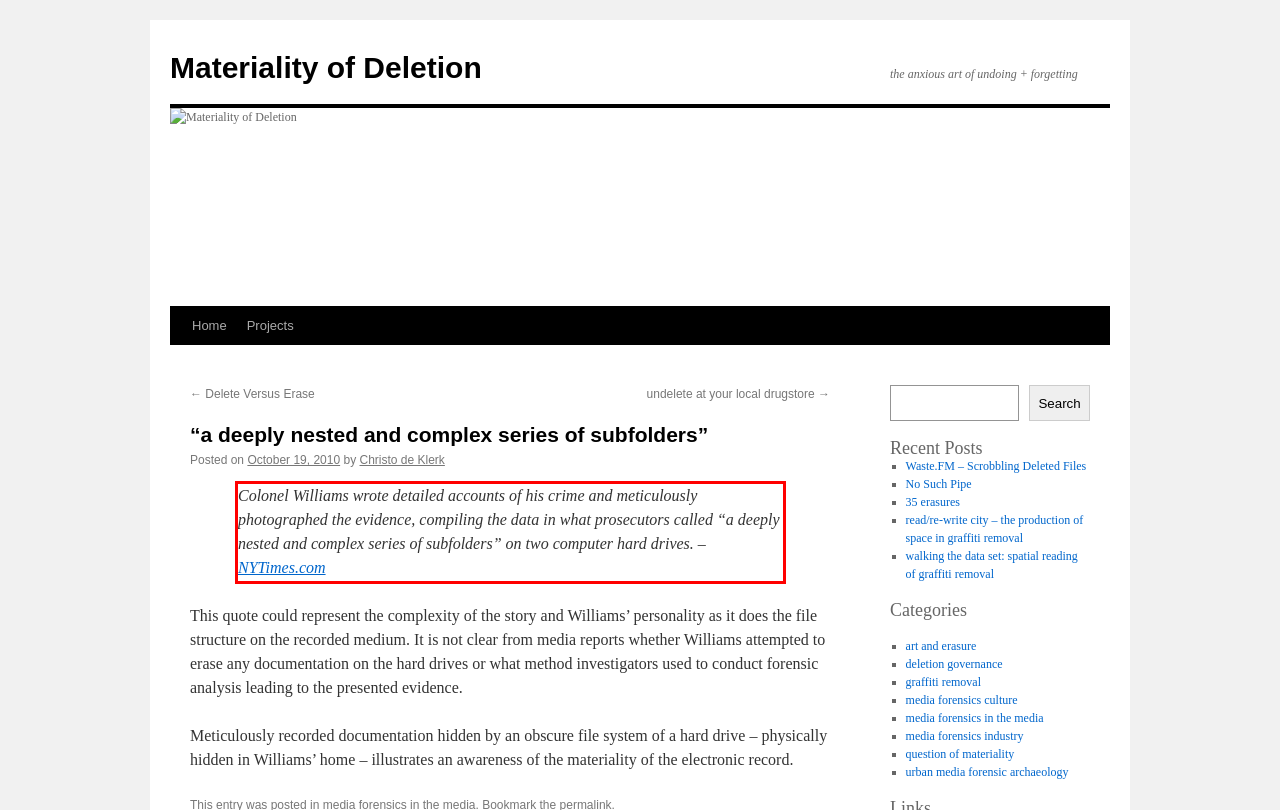Given a webpage screenshot, identify the text inside the red bounding box using OCR and extract it.

Colonel Williams wrote detailed accounts of his crime and meticulously photographed the evidence, compiling the data in what prosecutors called “a deeply nested and complex series of subfolders” on two computer hard drives. – NYTimes.com